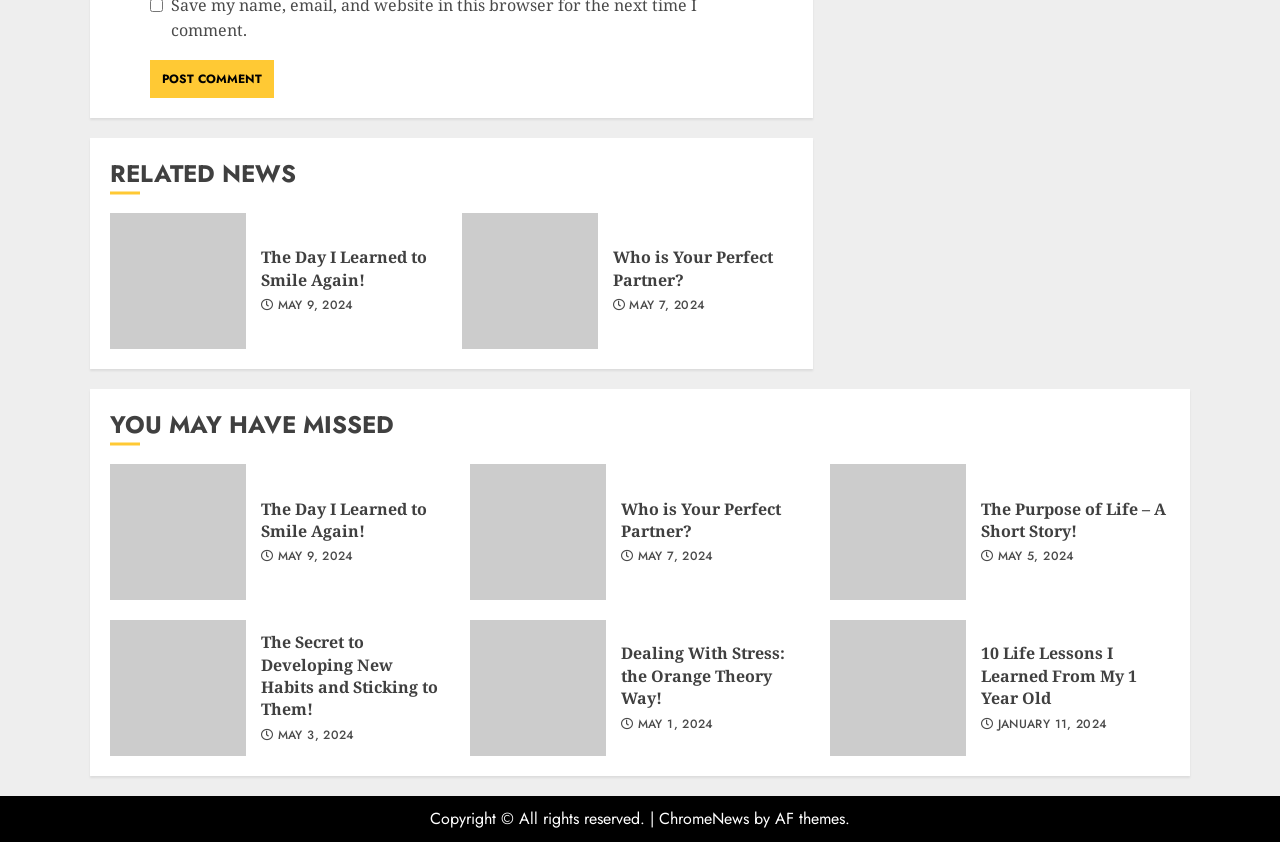Determine the bounding box coordinates for the area that needs to be clicked to fulfill this task: "check 'YOU MAY HAVE MISSED' section". The coordinates must be given as four float numbers between 0 and 1, i.e., [left, top, right, bottom].

[0.086, 0.486, 0.914, 0.527]